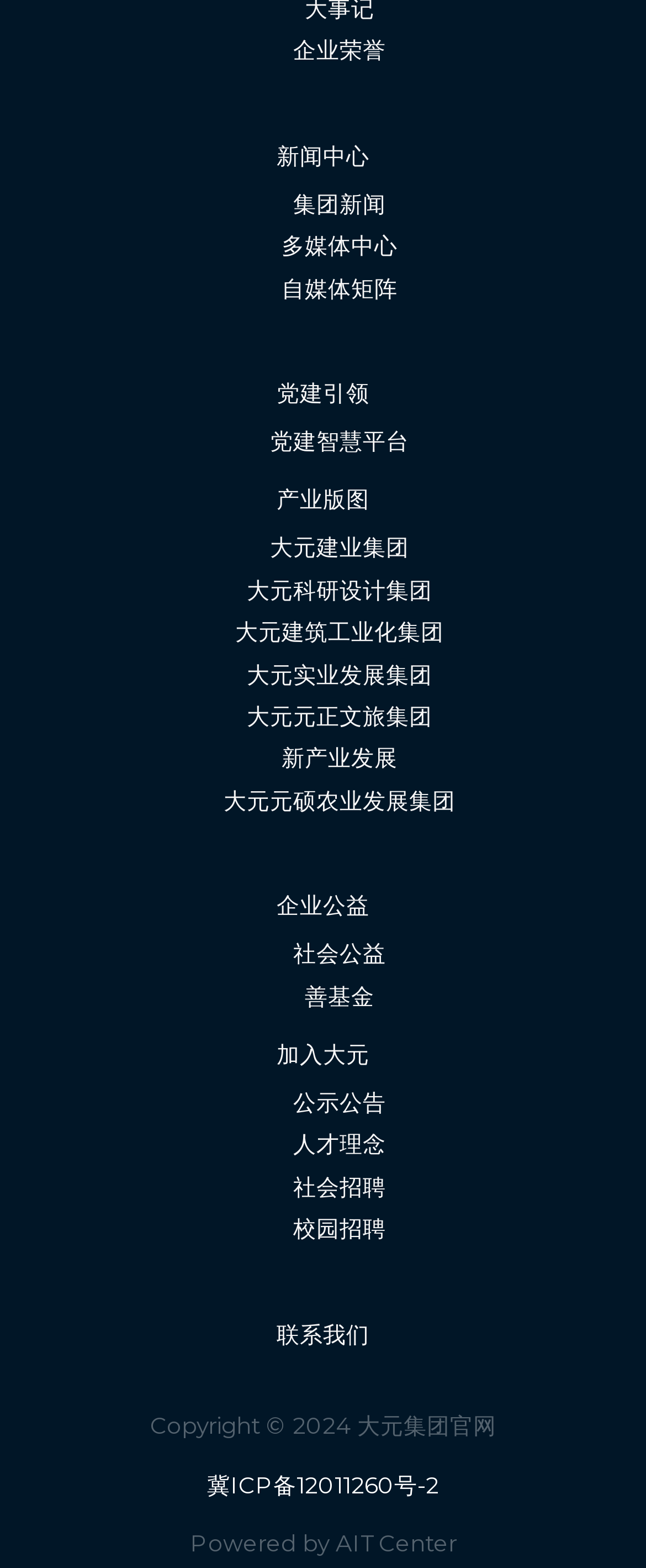Please identify the bounding box coordinates of the clickable area that will allow you to execute the instruction: "Contact us".

[0.428, 0.842, 0.572, 0.859]